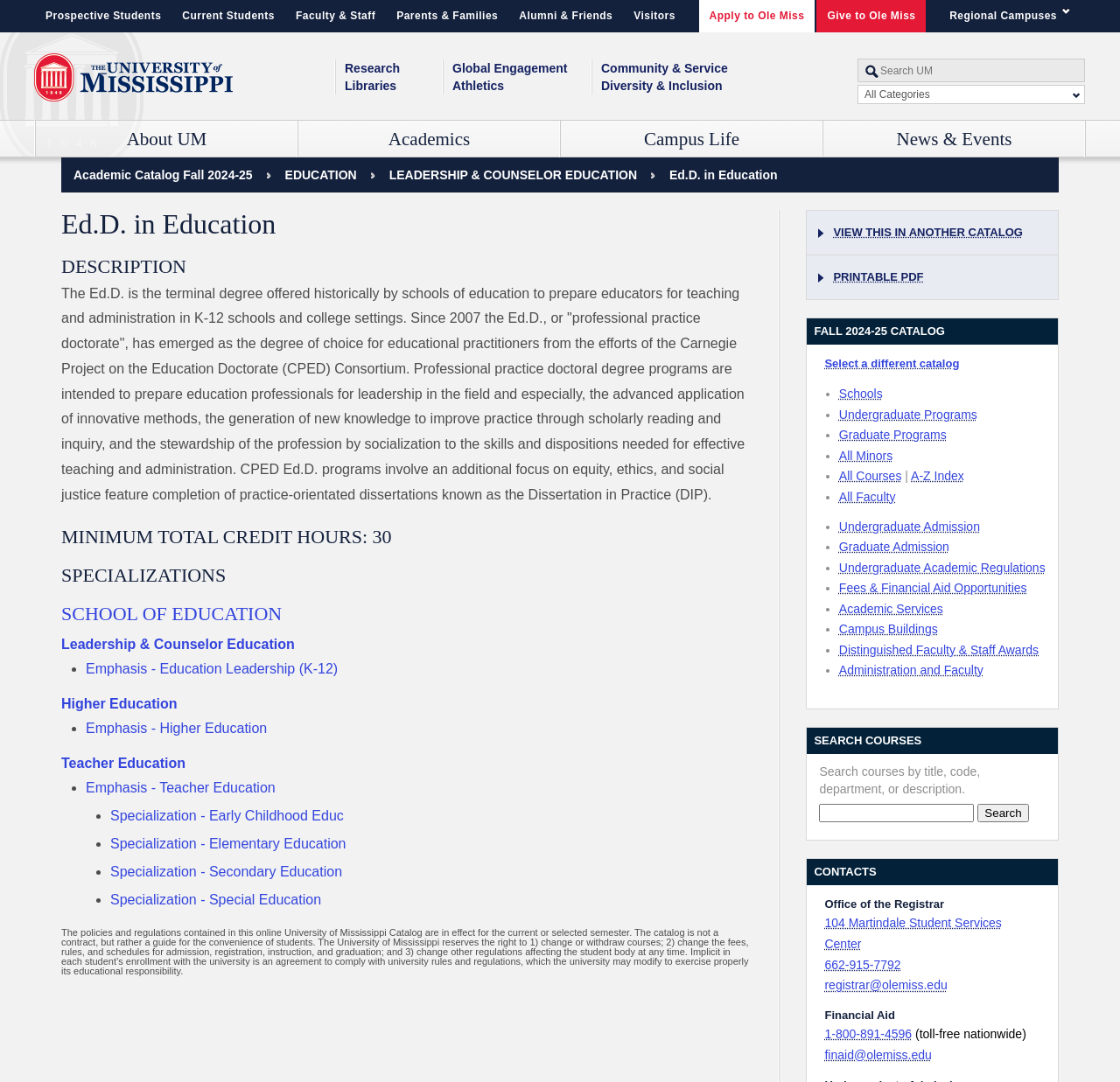What is the name of the school that offers engineering programs?
Relying on the image, give a concise answer in one word or a brief phrase.

School of Engineering